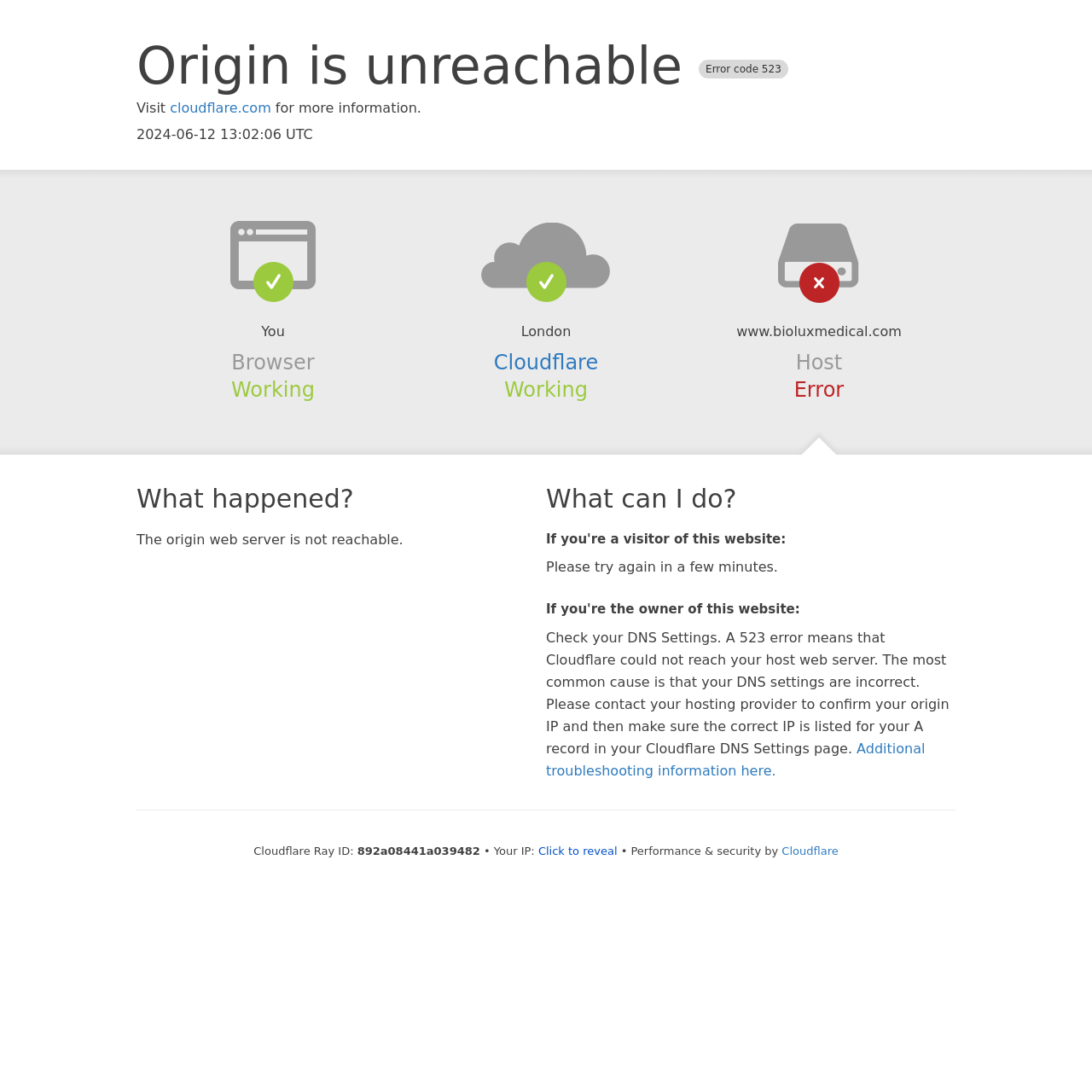What is the suggested action for a visitor of this website?
Could you give a comprehensive explanation in response to this question?

The webpage suggests that if you're a visitor of this website, you should try again in a few minutes because the origin web server is not reachable.